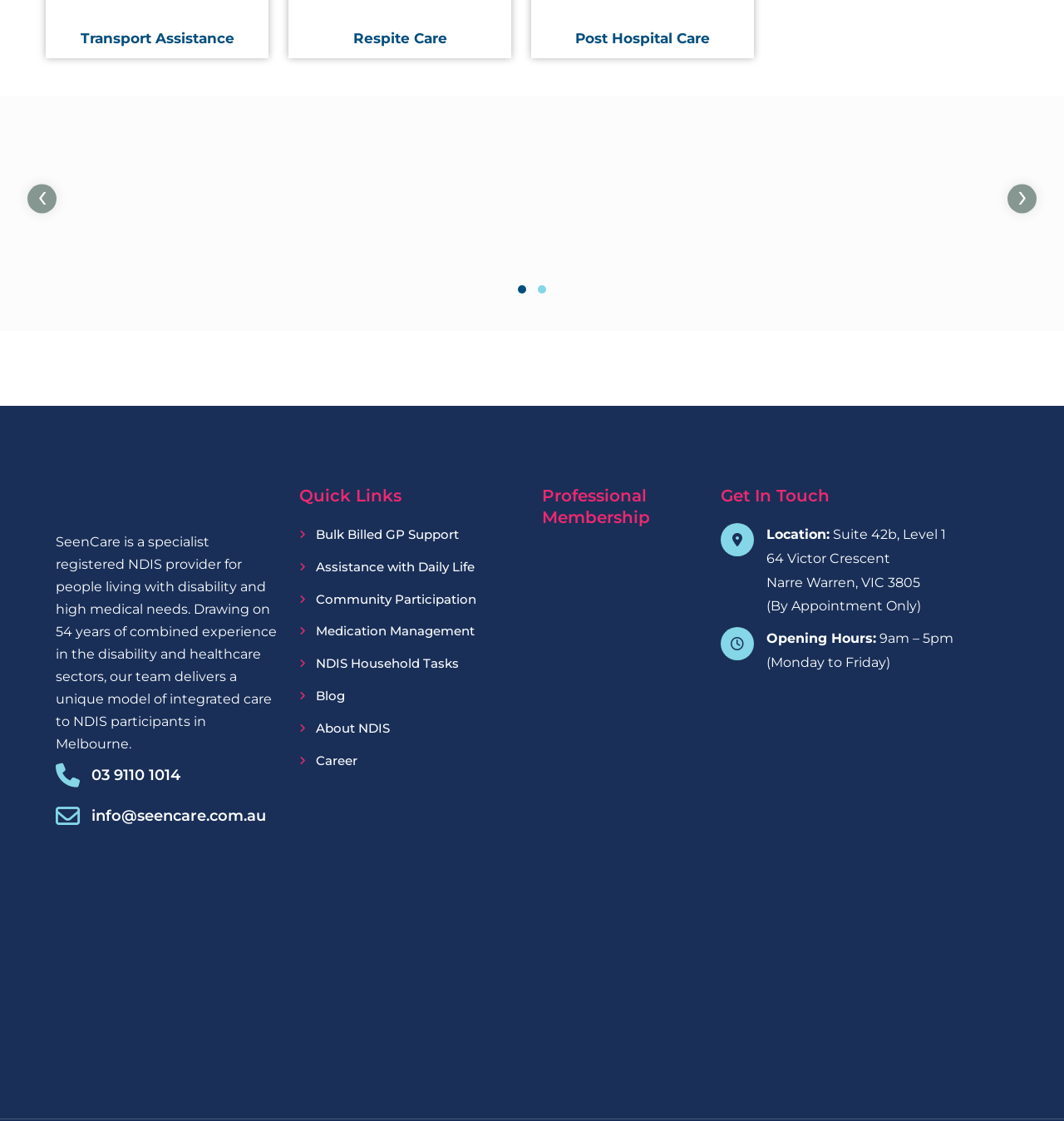Find the bounding box of the element with the following description: "Assistance with Daily Life". The coordinates must be four float numbers between 0 and 1, formatted as [left, top, right, bottom].

[0.296, 0.495, 0.446, 0.515]